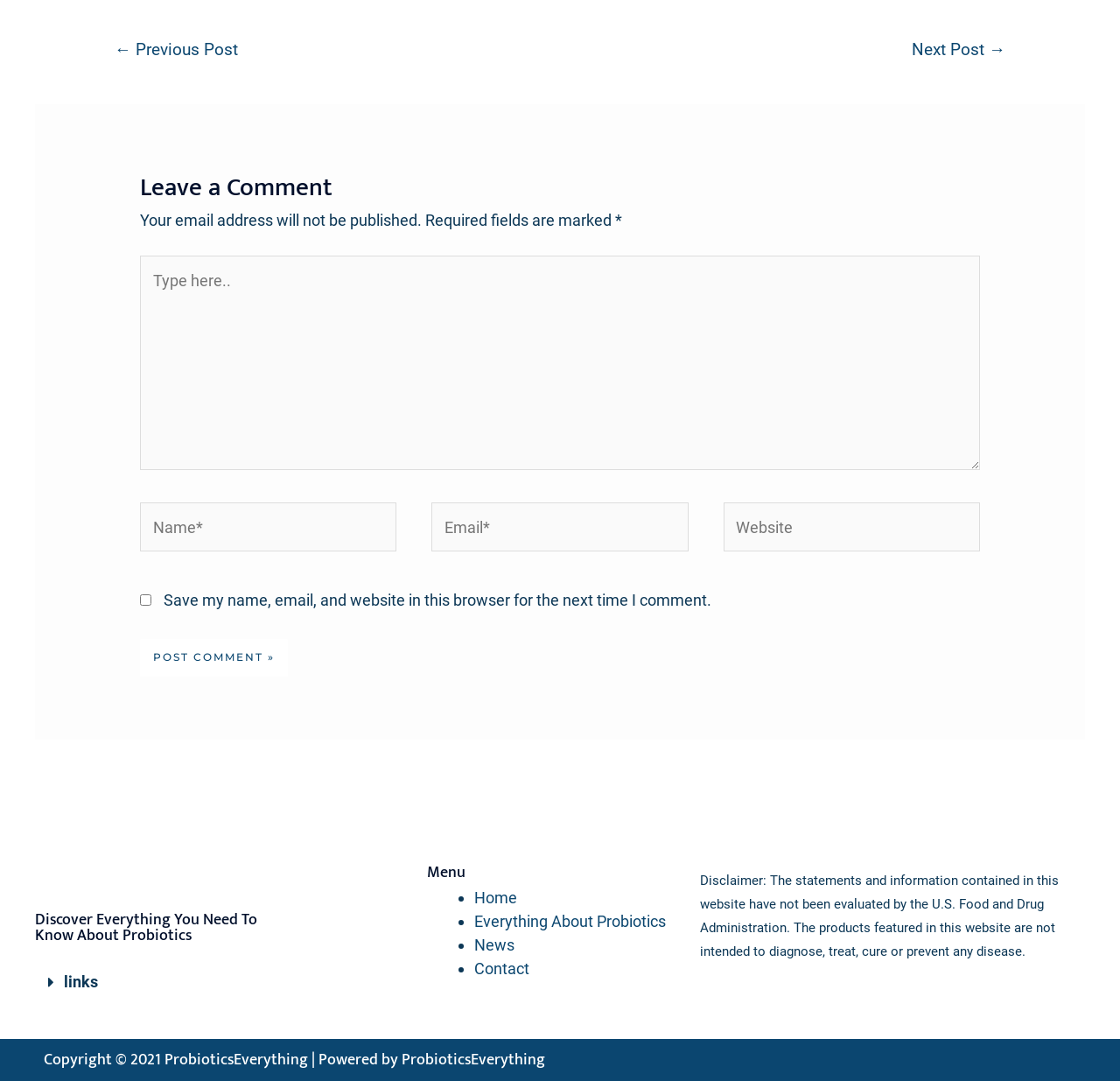Please identify the bounding box coordinates of the area that needs to be clicked to follow this instruction: "Post a comment".

[0.125, 0.591, 0.257, 0.626]